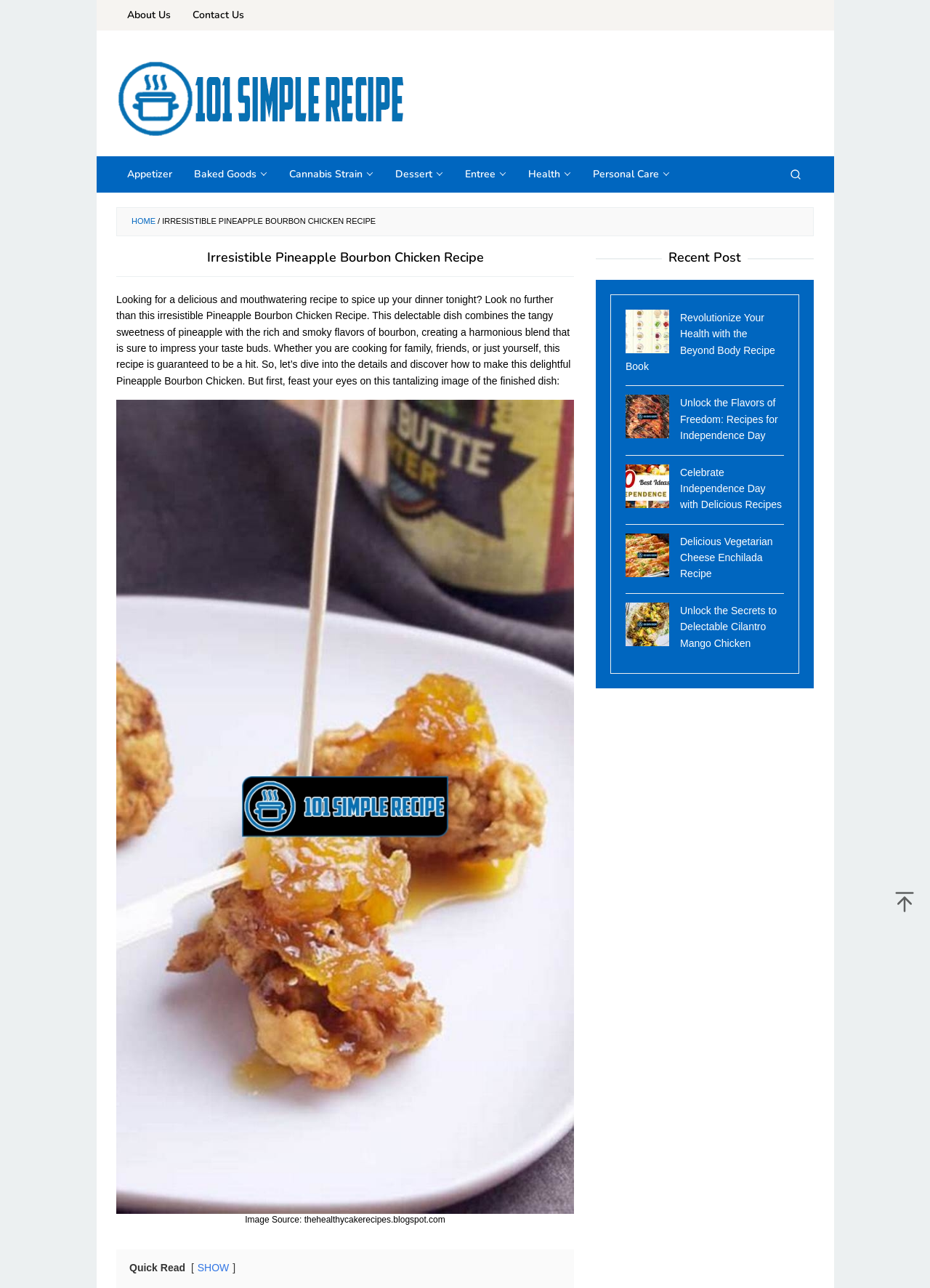Ascertain the bounding box coordinates for the UI element detailed here: "About". The coordinates should be provided as [left, top, right, bottom] with each value being a float between 0 and 1.

None